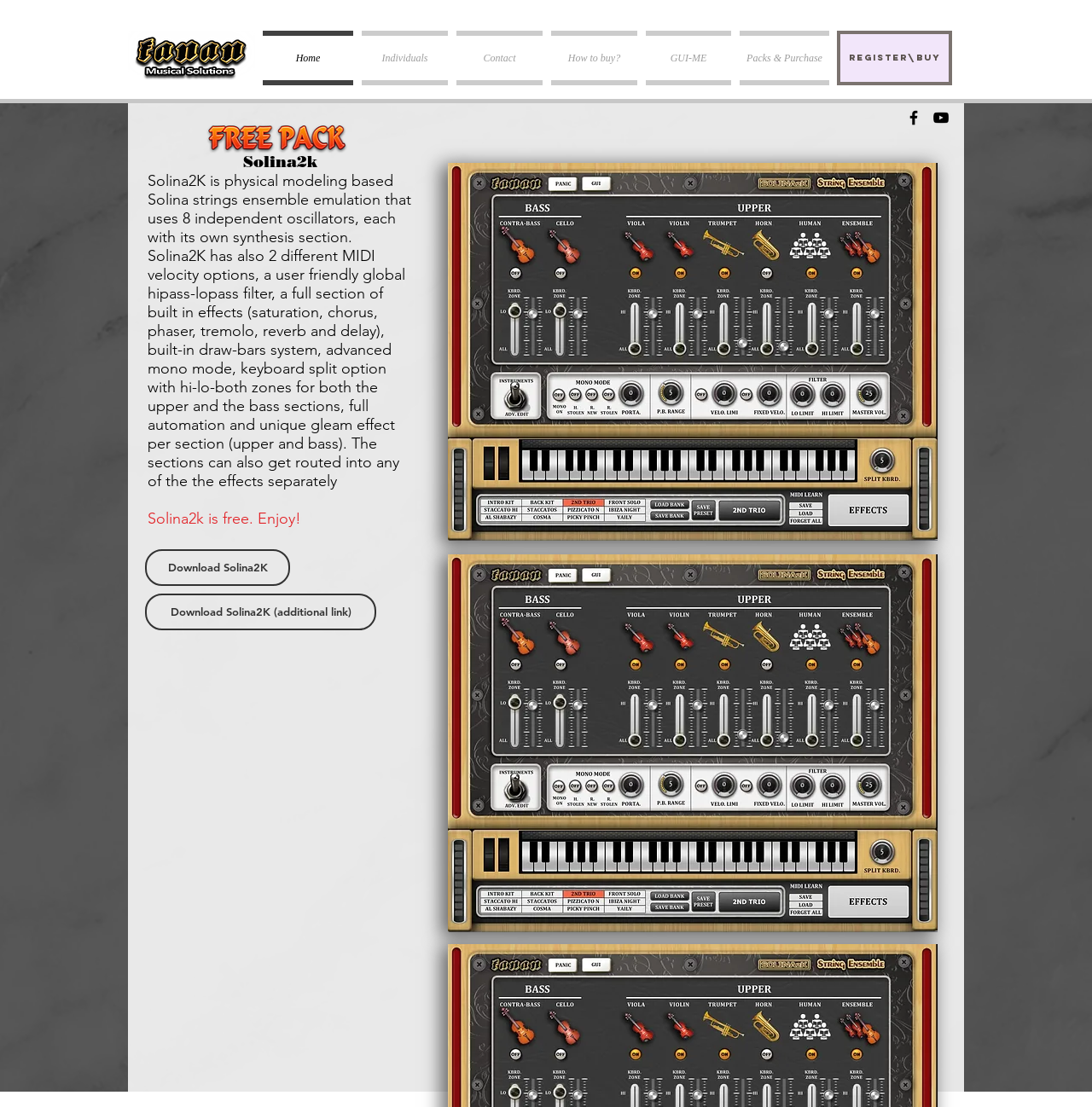Please analyze the image and provide a thorough answer to the question:
How many oscillators does Solina2K use?

According to the static text element, Solina2K uses 8 independent oscillators, each with its own synthesis section.